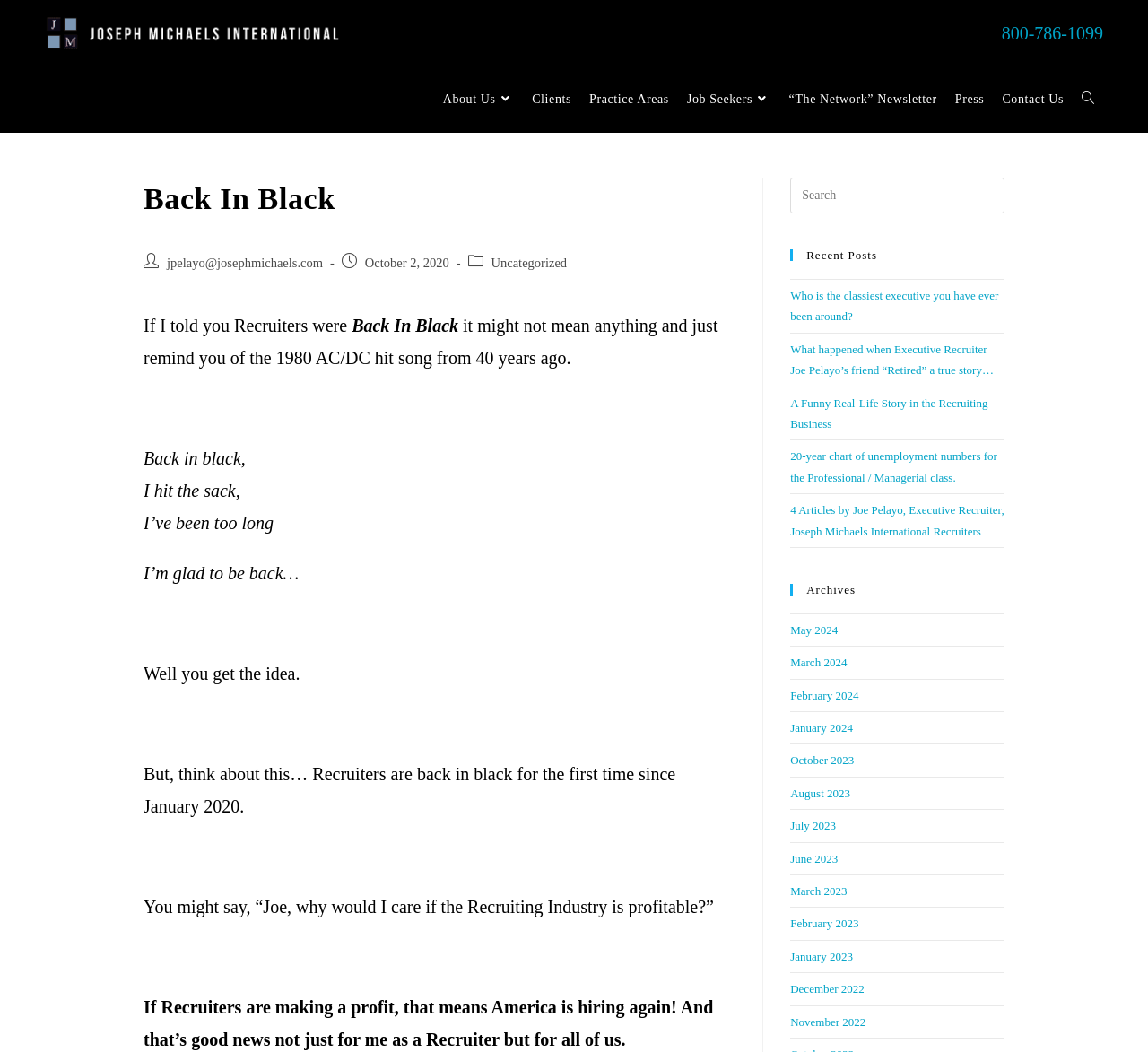Please determine the bounding box coordinates of the section I need to click to accomplish this instruction: "View the archives for May 2024".

[0.688, 0.592, 0.73, 0.605]